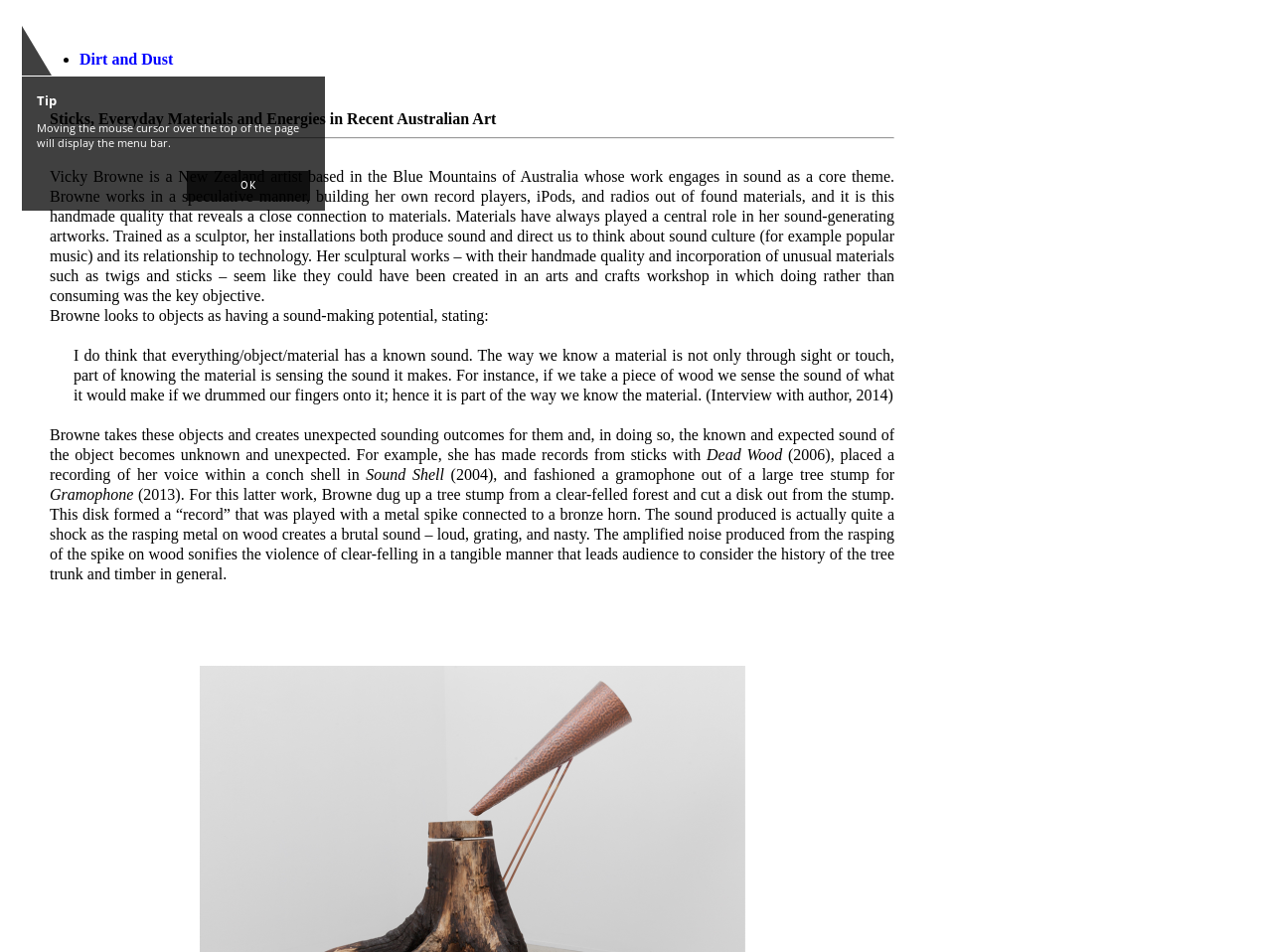Review the image closely and give a comprehensive answer to the question: What is the material used to make a gramophone by Vicky Browne?

According to the webpage, Vicky Browne fashioned a gramophone out of a large tree stump for her artwork 'Gramophone' (2013). She dug up a tree stump from a clear-felled forest and cut a disk out from the stump, which formed a 'record' that was played with a metal spike connected to a bronze horn.